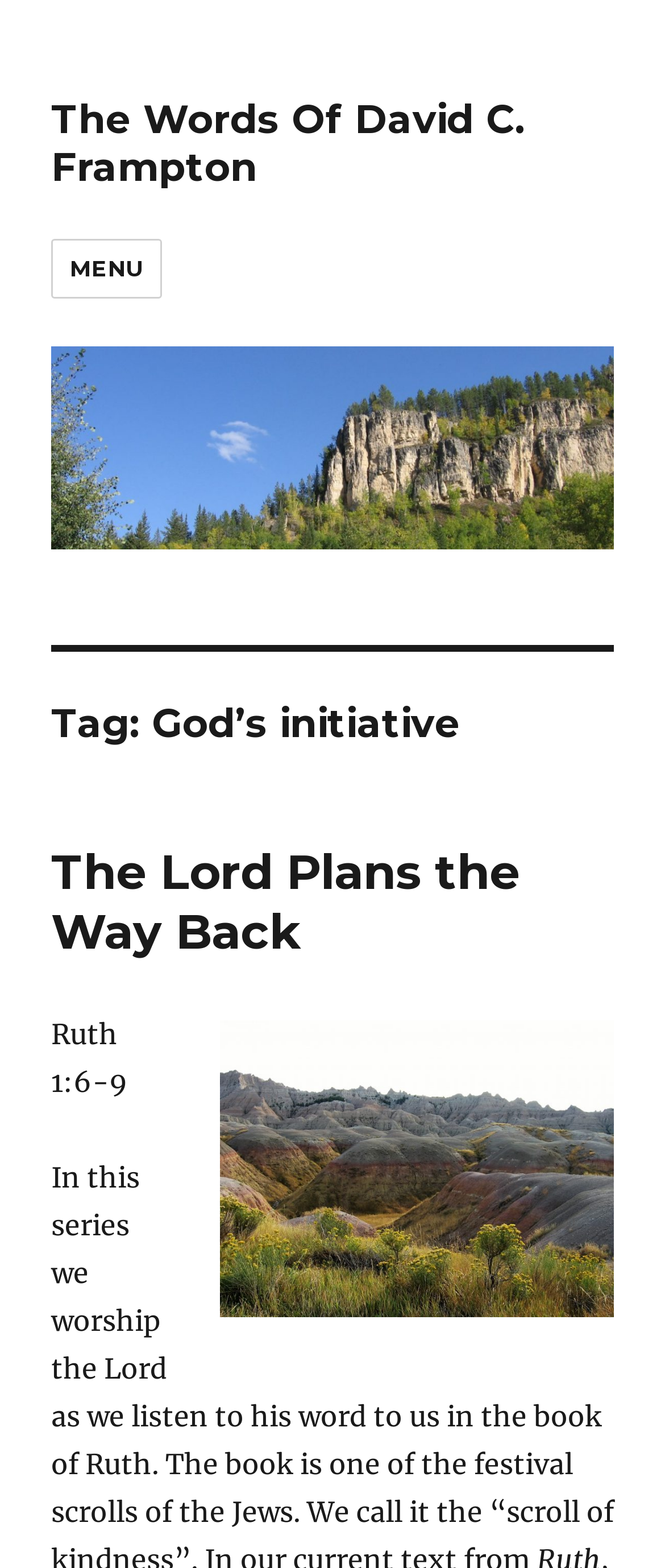Identify the main heading from the webpage and provide its text content.

Tag: God’s initiative